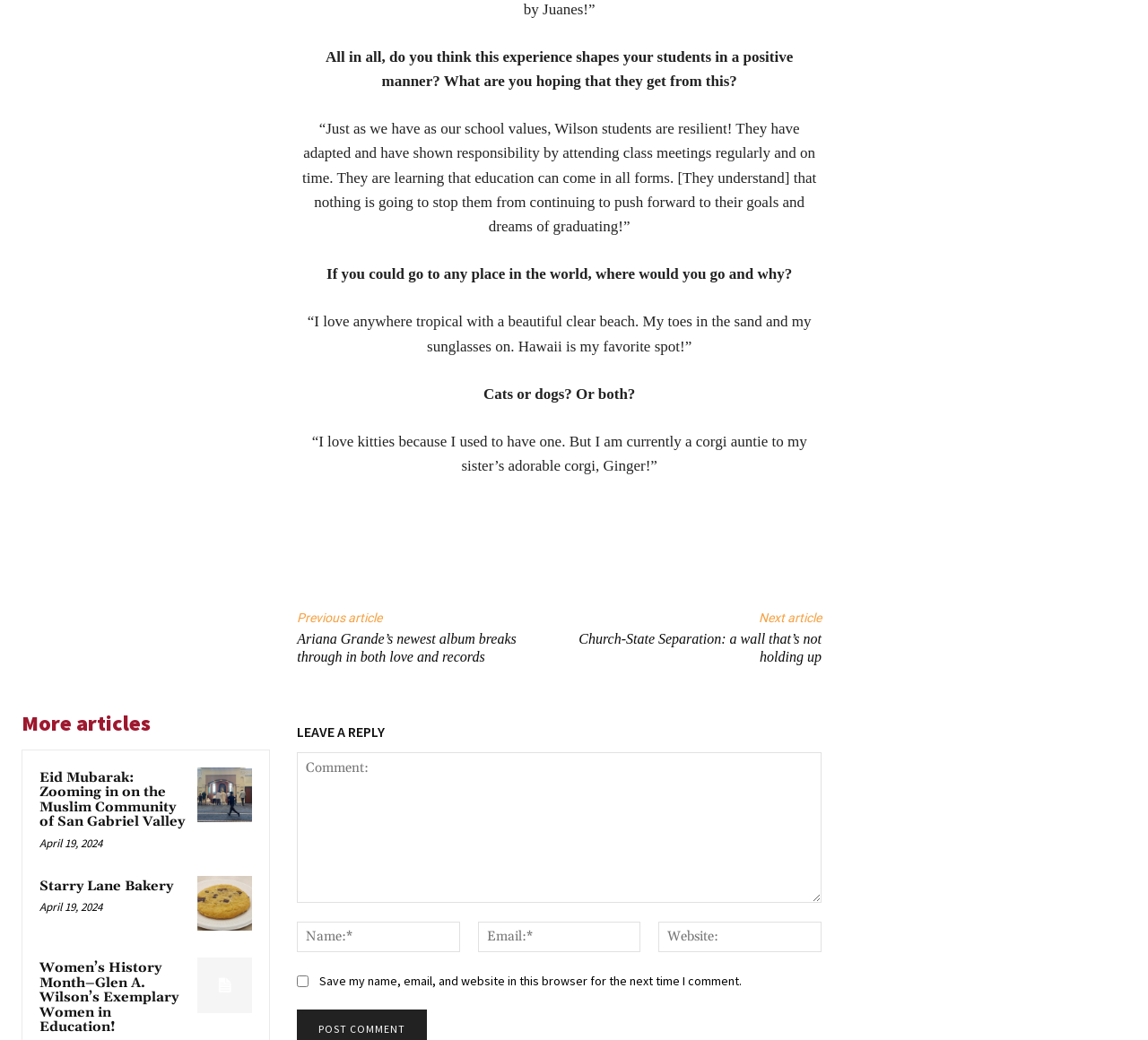Answer the following in one word or a short phrase: 
What is the date of the article 'Women’s History Month–Glen A. Wilson’s Exemplary Women in Education!'?

April 19, 2024